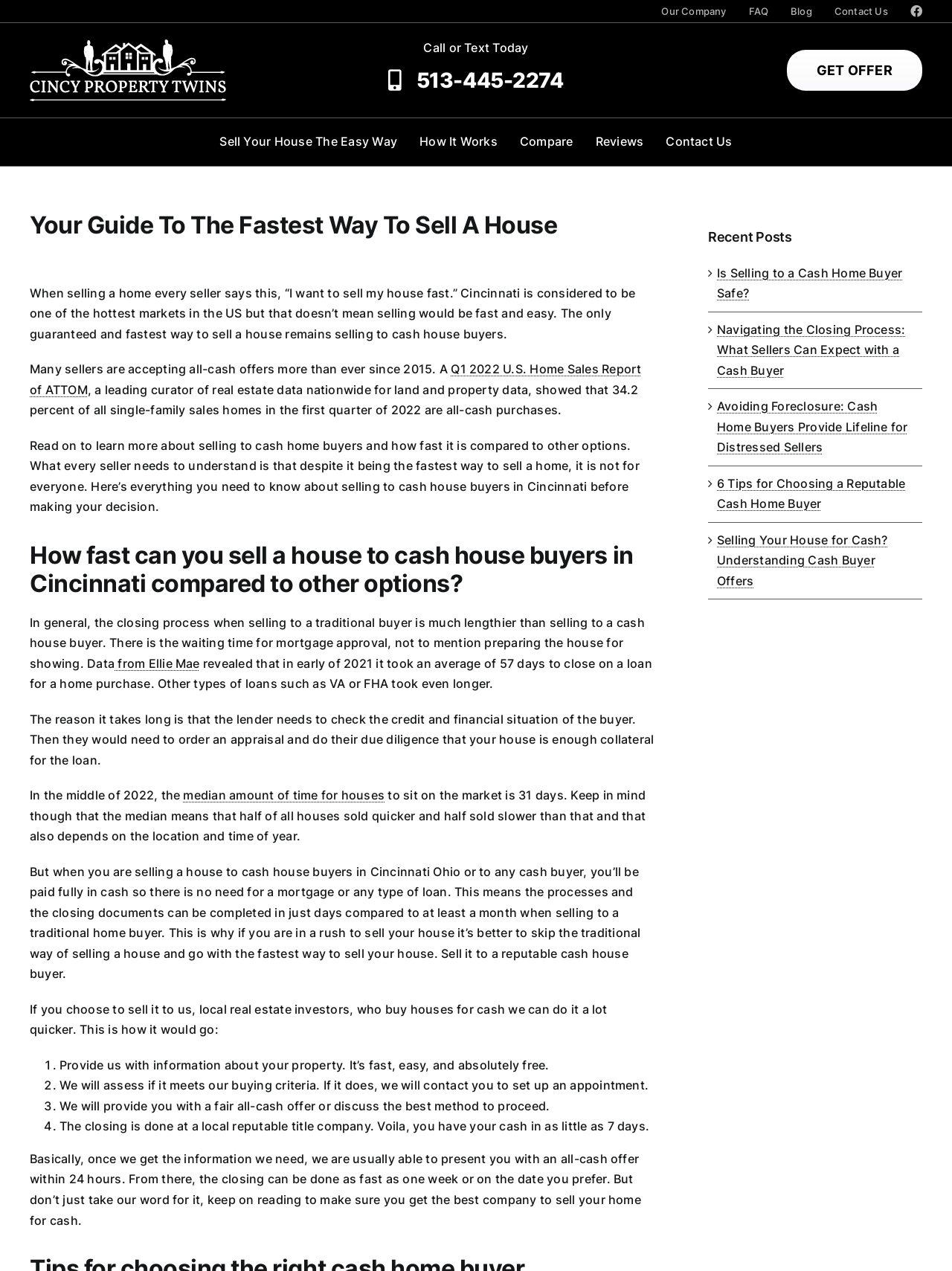Identify the bounding box coordinates of the specific part of the webpage to click to complete this instruction: "Call or text 513-445-2274".

[0.385, 0.046, 0.615, 0.081]